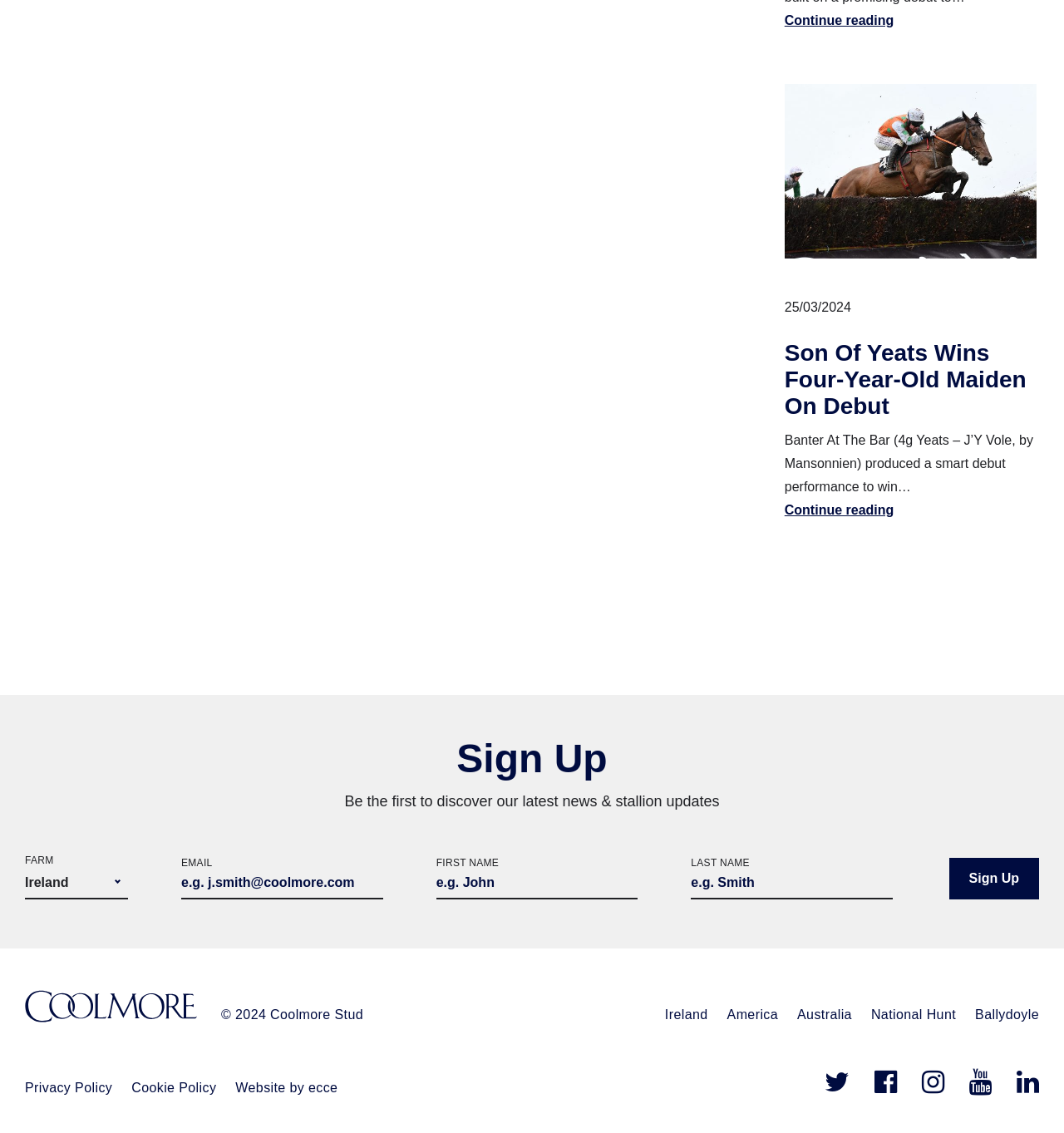Identify the bounding box coordinates for the element you need to click to achieve the following task: "View the 'Son Of Yeats Wins Four-Year-Old Maiden On Debut' article". Provide the bounding box coordinates as four float numbers between 0 and 1, in the form [left, top, right, bottom].

[0.737, 0.3, 0.975, 0.371]